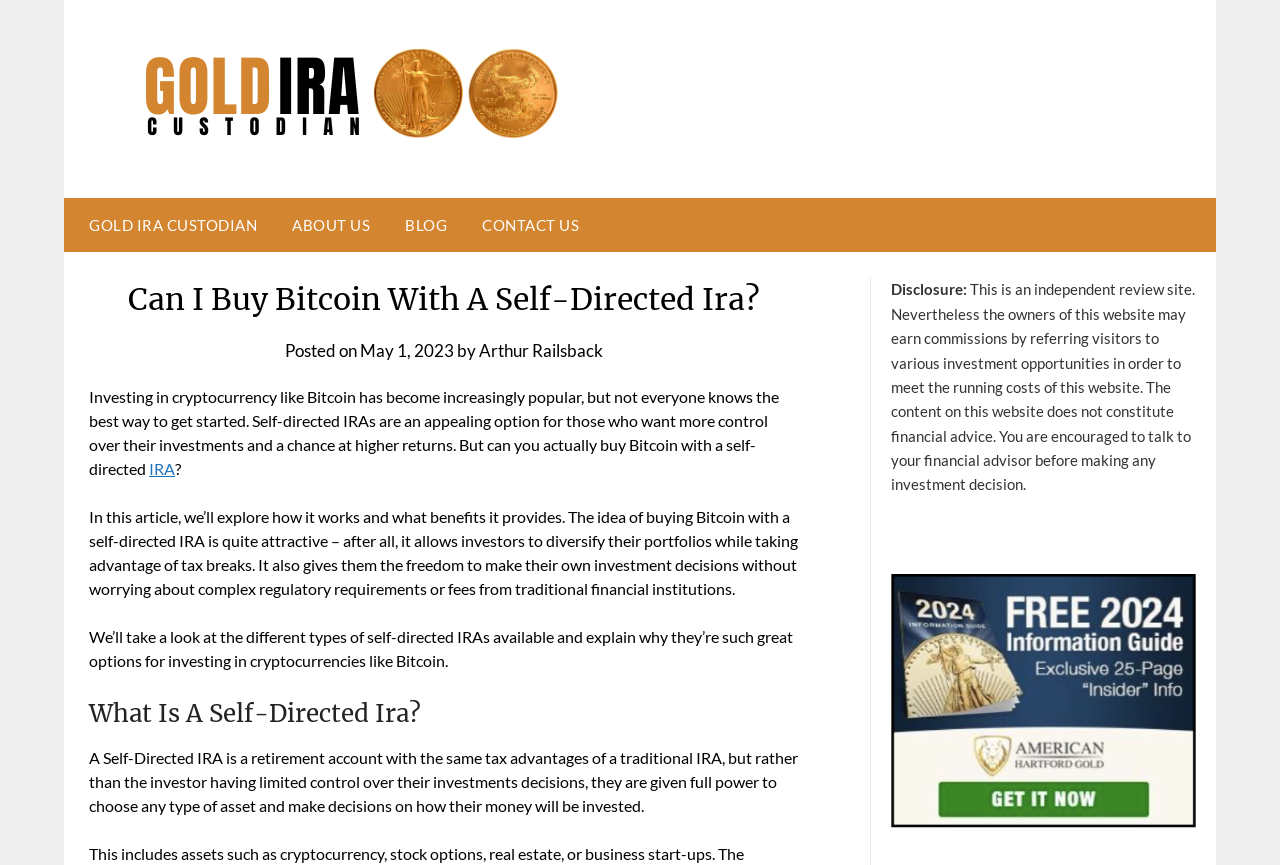Identify the bounding box coordinates necessary to click and complete the given instruction: "Click on the 'Gold IRA Custodian' link".

[0.073, 0.035, 0.464, 0.18]